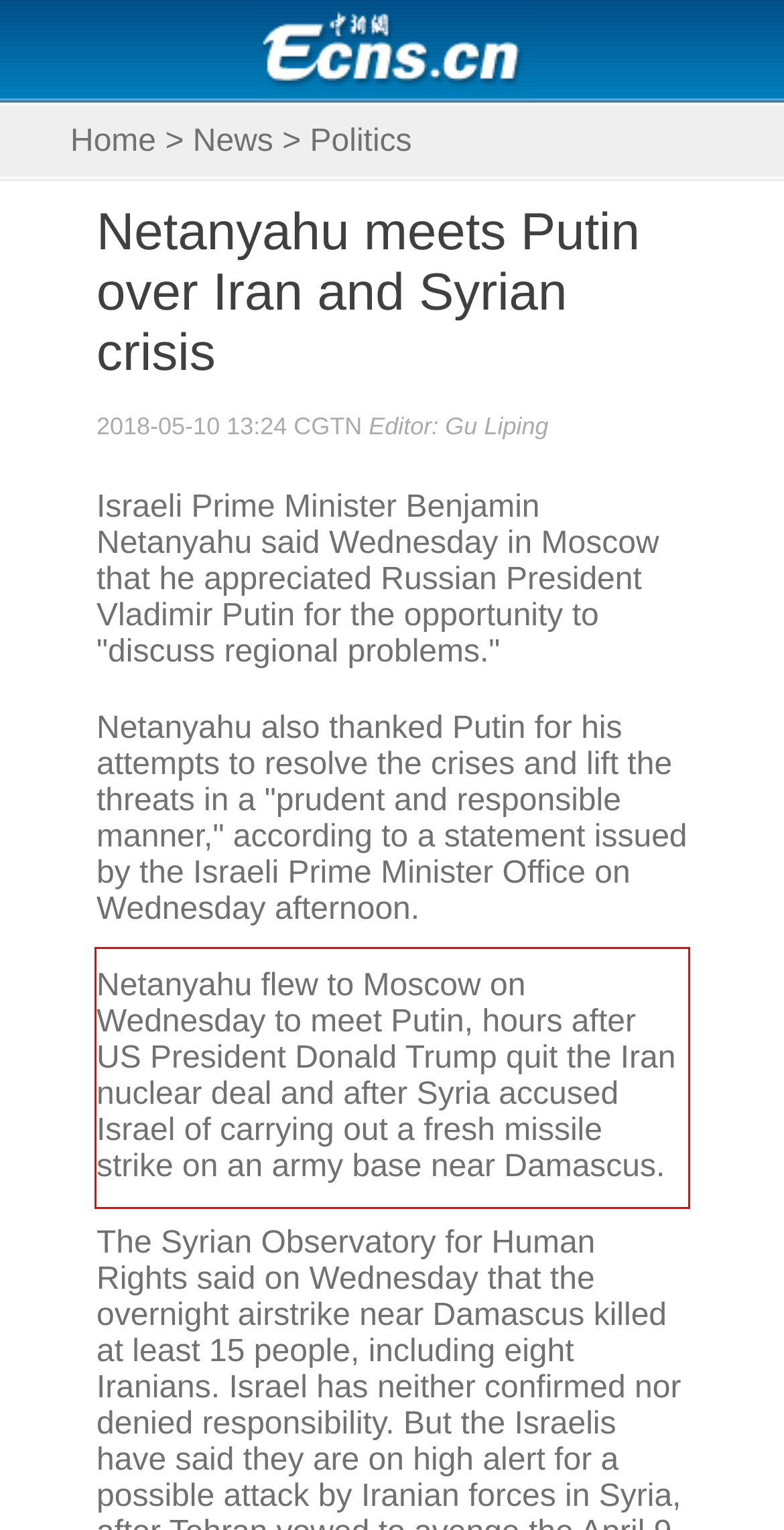You have a screenshot of a webpage with a red bounding box. Identify and extract the text content located inside the red bounding box.

Netanyahu flew to Moscow on Wednesday to meet Putin, hours after US President Donald Trump quit the Iran nuclear deal and after Syria accused Israel of carrying out a fresh missile strike on an army base near Damascus.